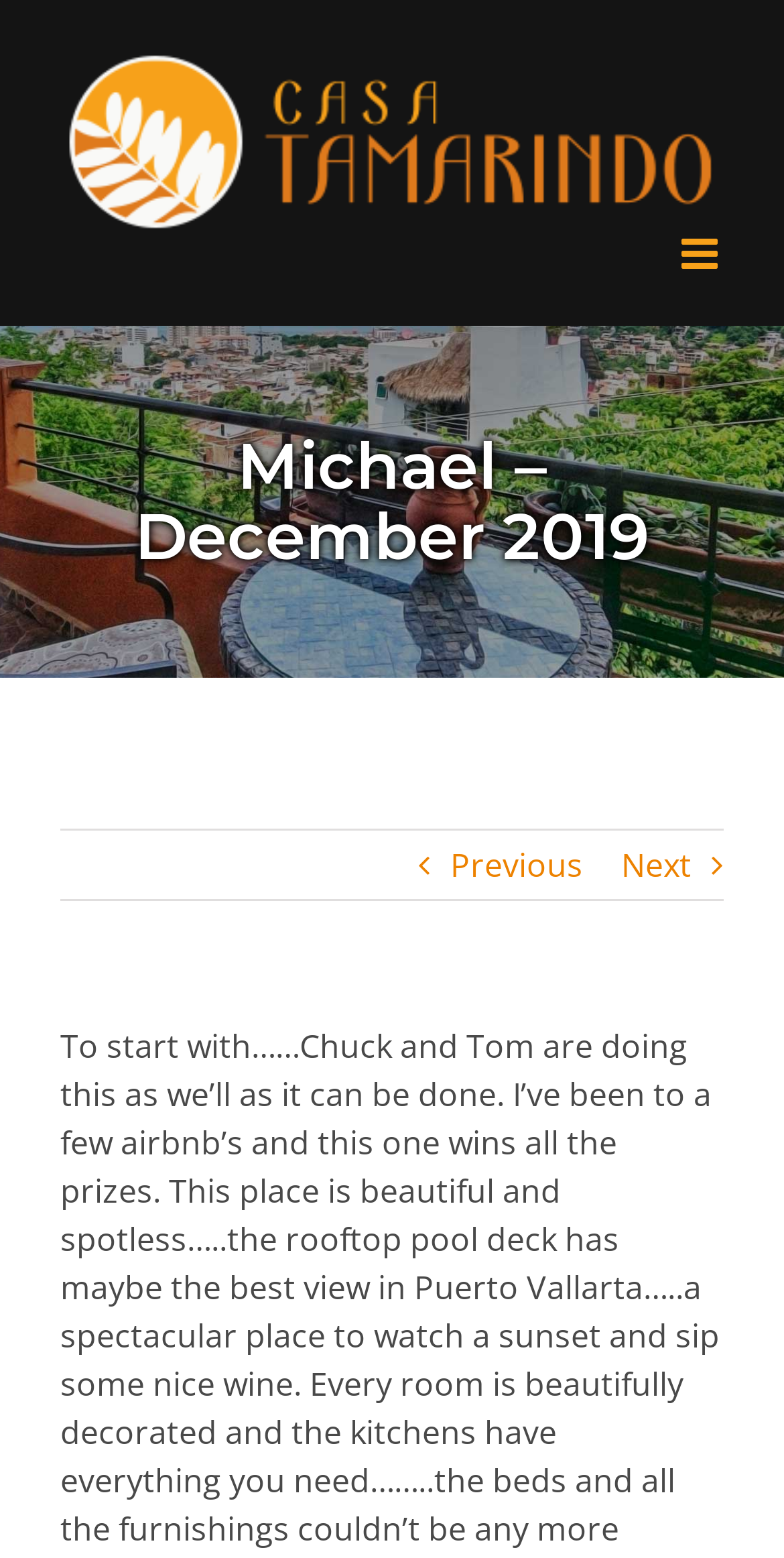How many navigation links are there in the page title bar?
Analyze the screenshot and provide a detailed answer to the question.

I looked at the page title bar region, which has a heading 'Michael – December 2019'. I then counted the number of links within this region, which are 'Previous', 'Next', and 'Go to Top', making a total of 3 navigation links.